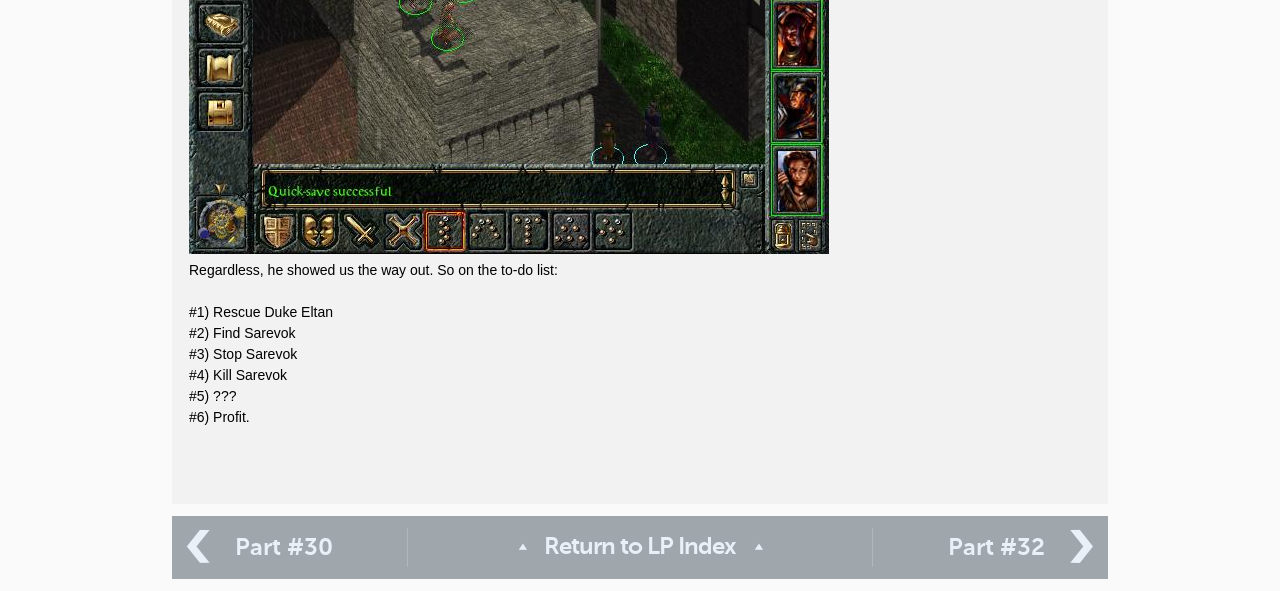Give a one-word or short-phrase answer to the following question: 
What is the purpose of the links at the bottom of the page?

Navigation